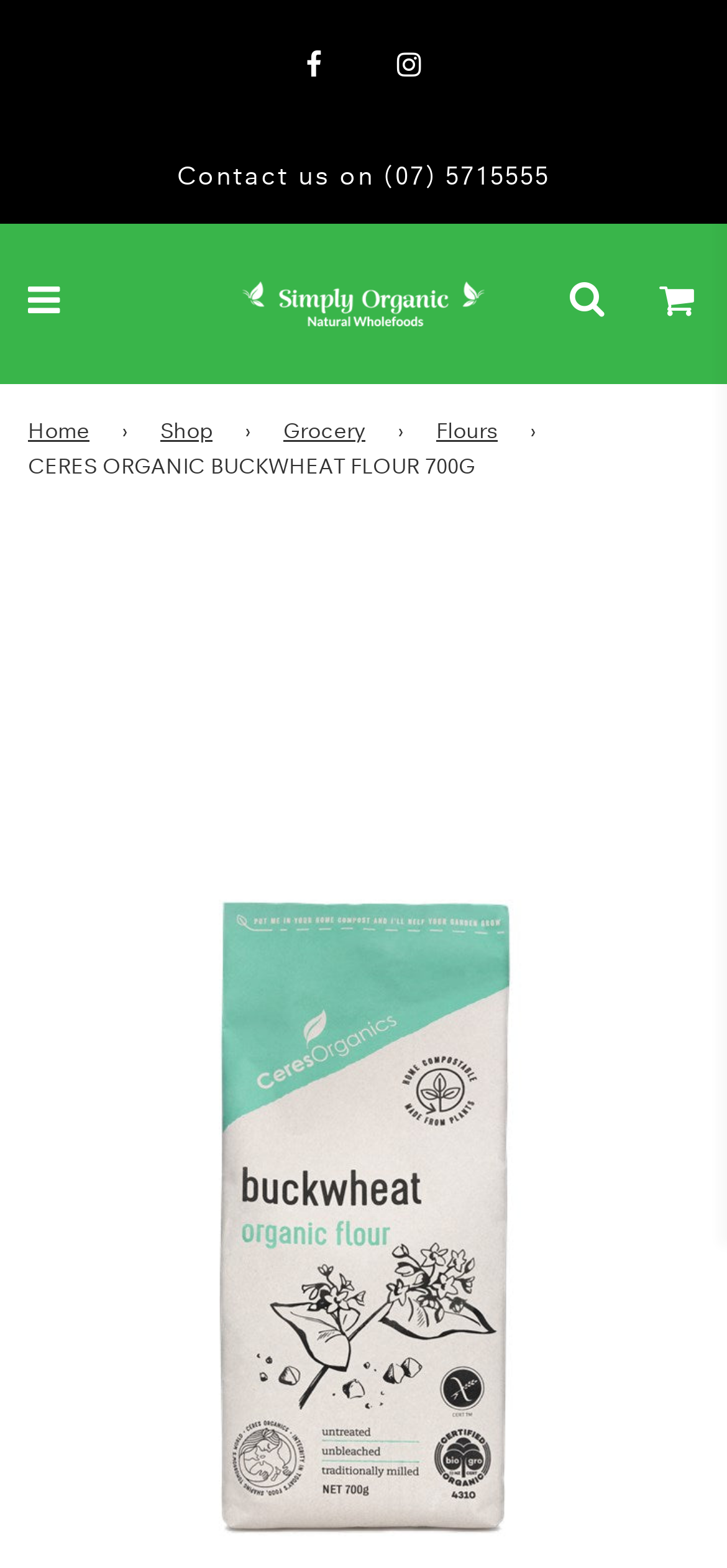From the screenshot, find the bounding box of the UI element matching this description: "Search". Supply the bounding box coordinates in the form [left, top, right, bottom], each a float between 0 and 1.

[0.745, 0.155, 0.871, 0.233]